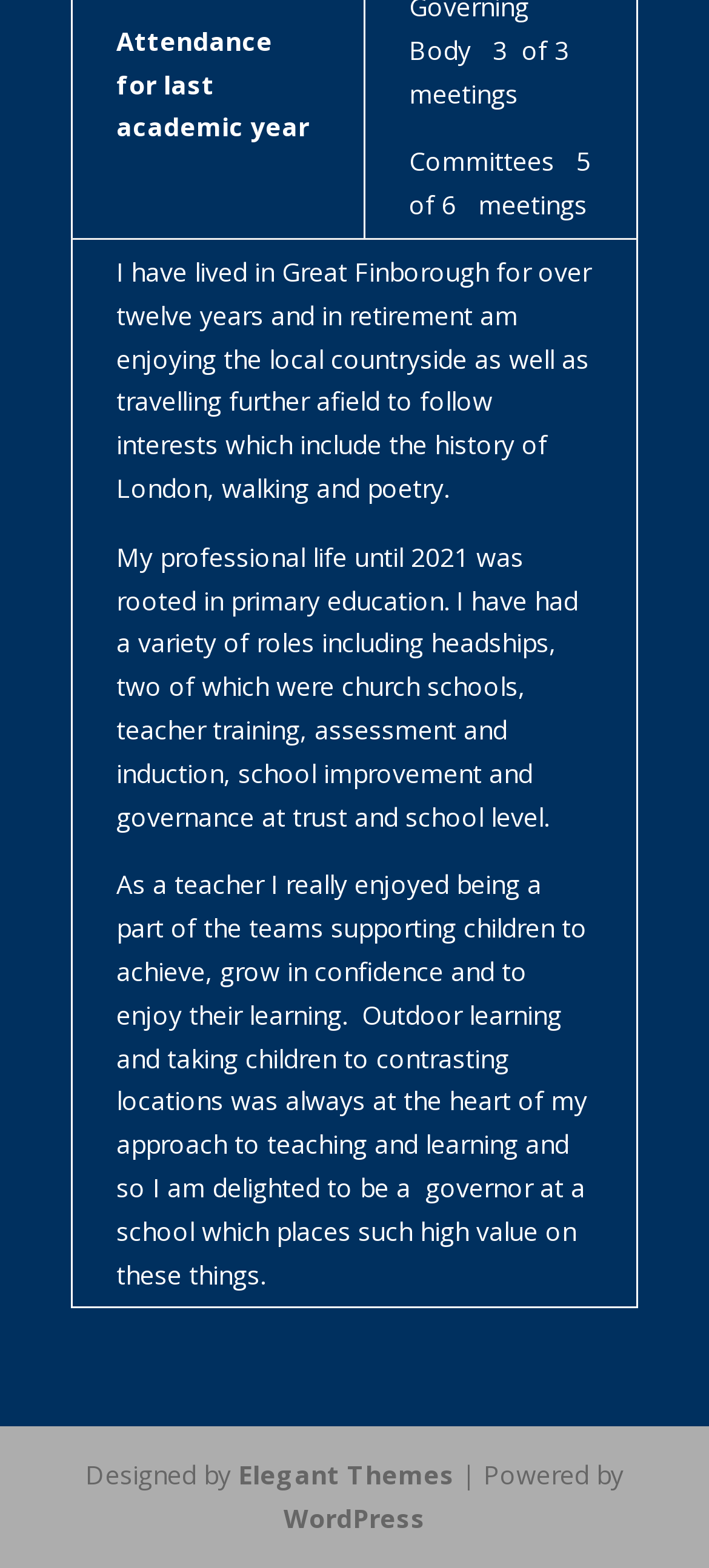Examine the image and give a thorough answer to the following question:
What is the author's interest?

The author's interest in poetry can be inferred from the text in the gridcell element, which mentions 'poetry' as one of the interests the author enjoys in retirement.